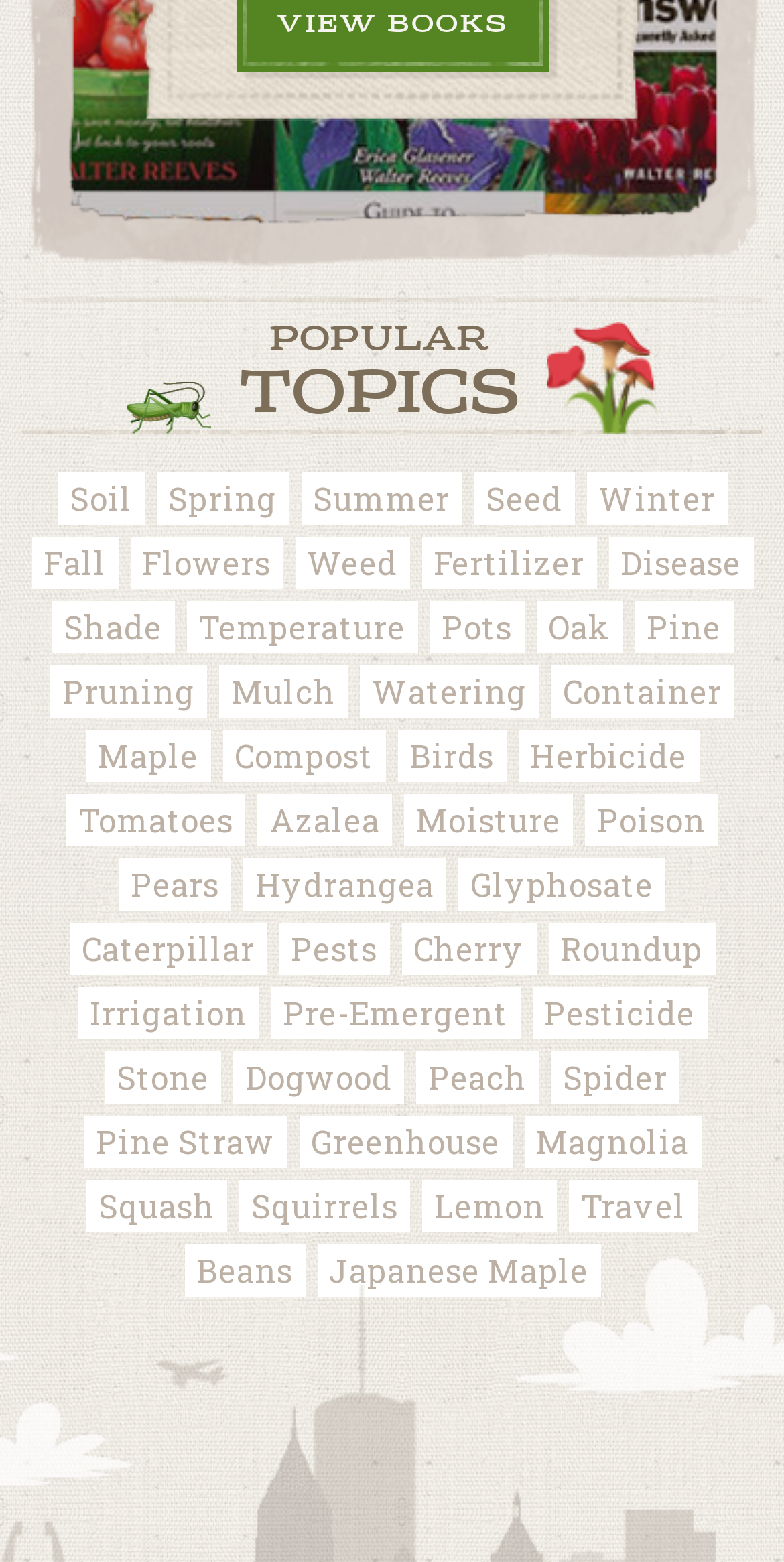What is the first popular topic?
Please interpret the details in the image and answer the question thoroughly.

The first popular topic is 'Soil' because it is the first link under the 'POPULAR TOPICS' heading, located at coordinates [0.073, 0.303, 0.183, 0.336].